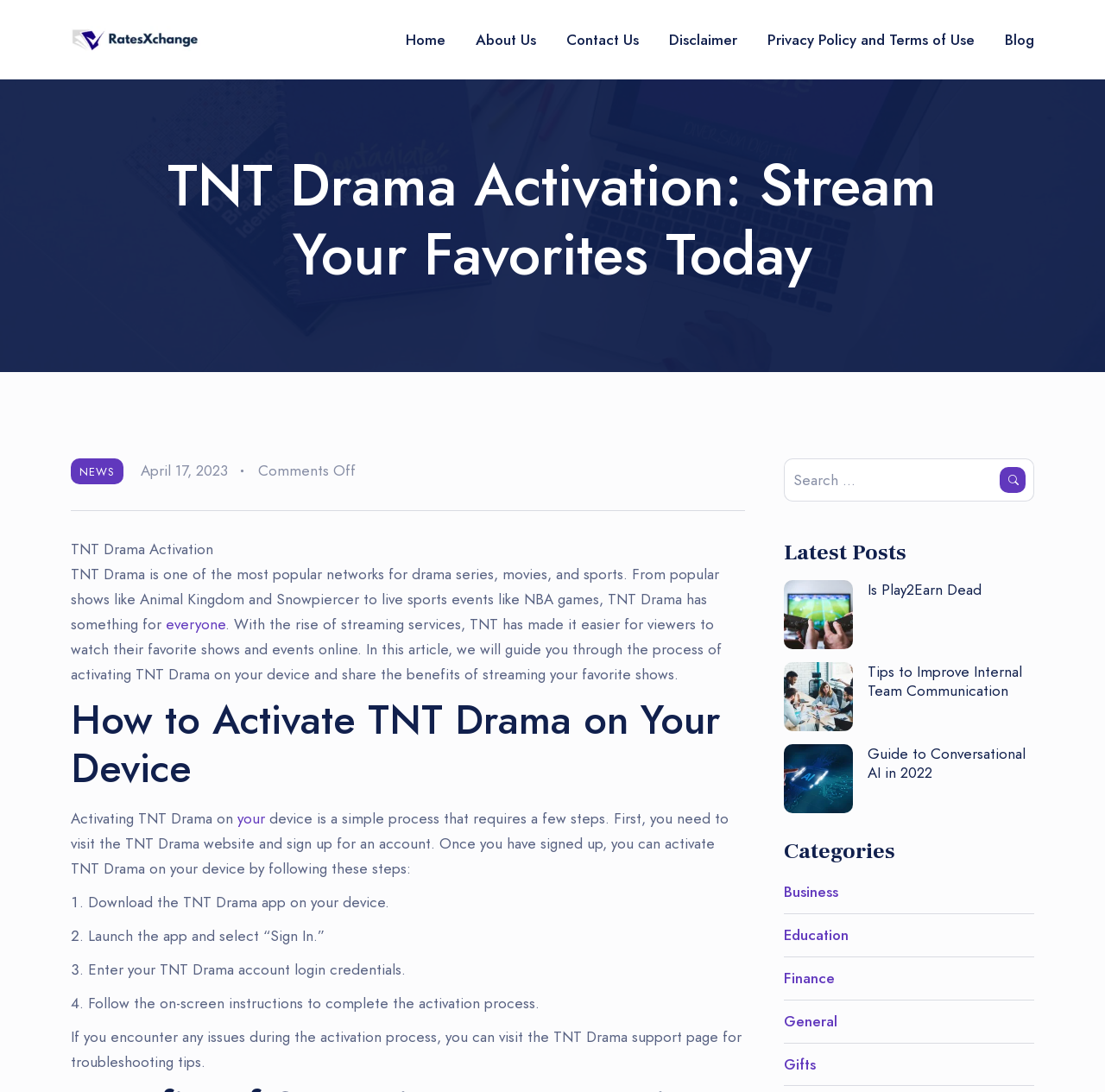Given the element description Description, identify the bounding box coordinates for the UI element on the webpage screenshot. The format should be (top-left x, top-left y, bottom-right x, bottom-right y), with values between 0 and 1.

None